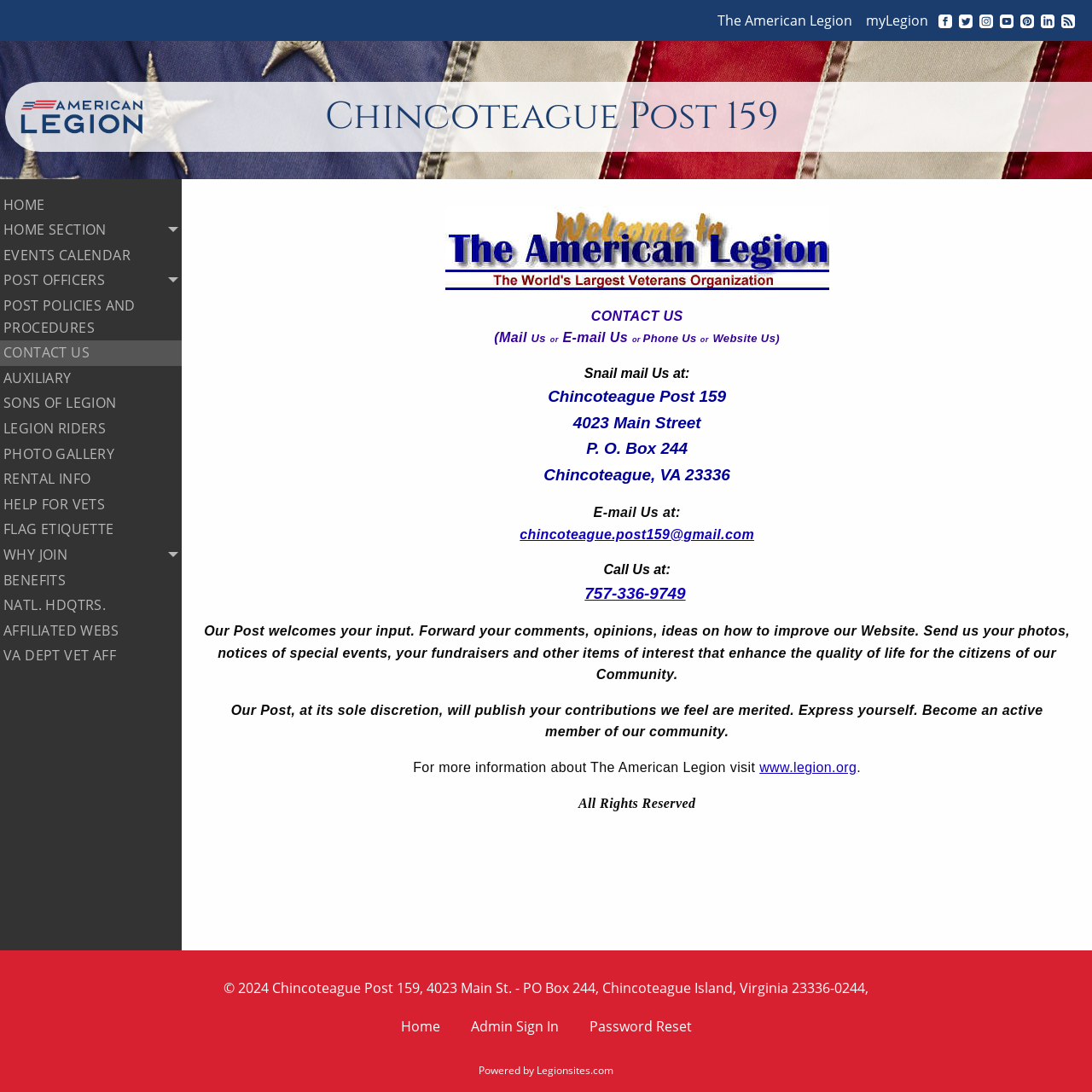Give the bounding box coordinates for the element described by: "SONS OF LEGION".

[0.0, 0.358, 0.167, 0.381]